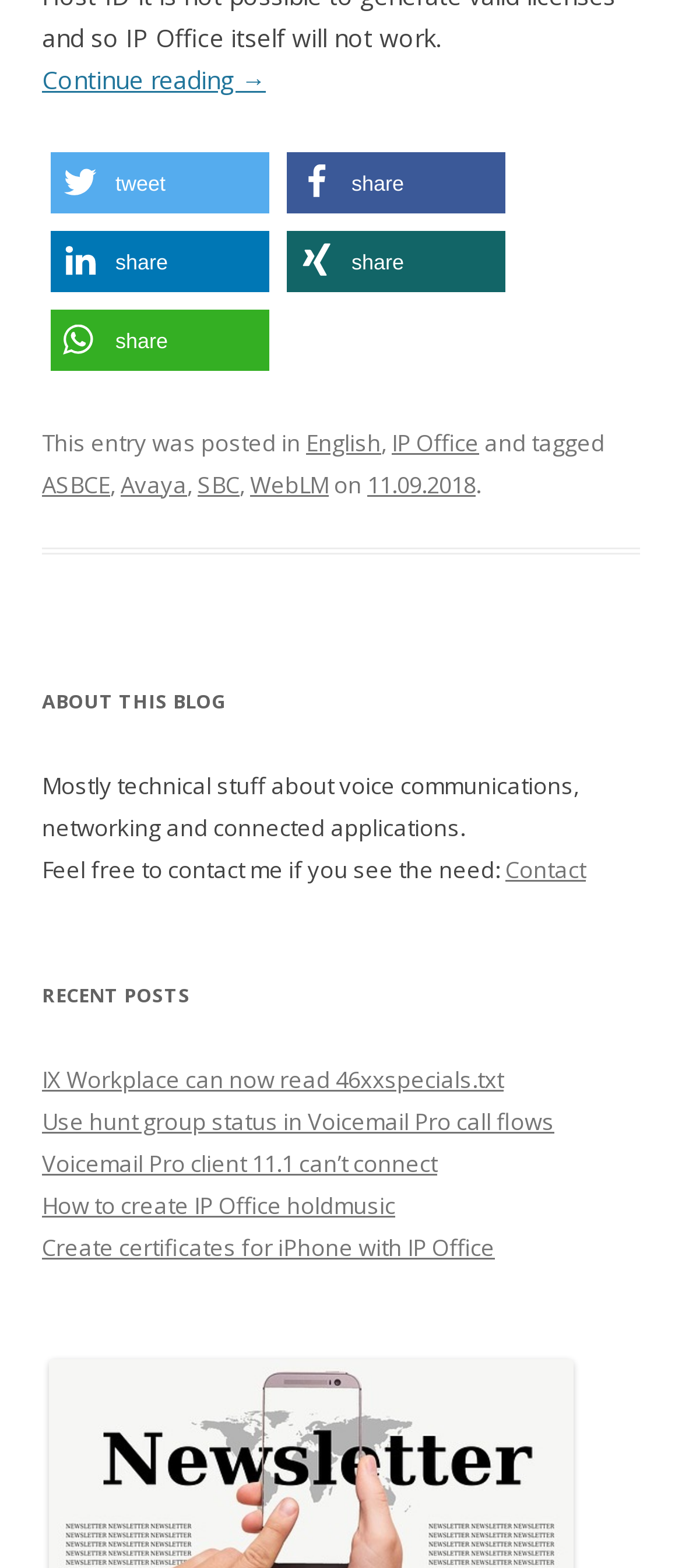What is the topic of the blog?
From the screenshot, supply a one-word or short-phrase answer.

Voice communications